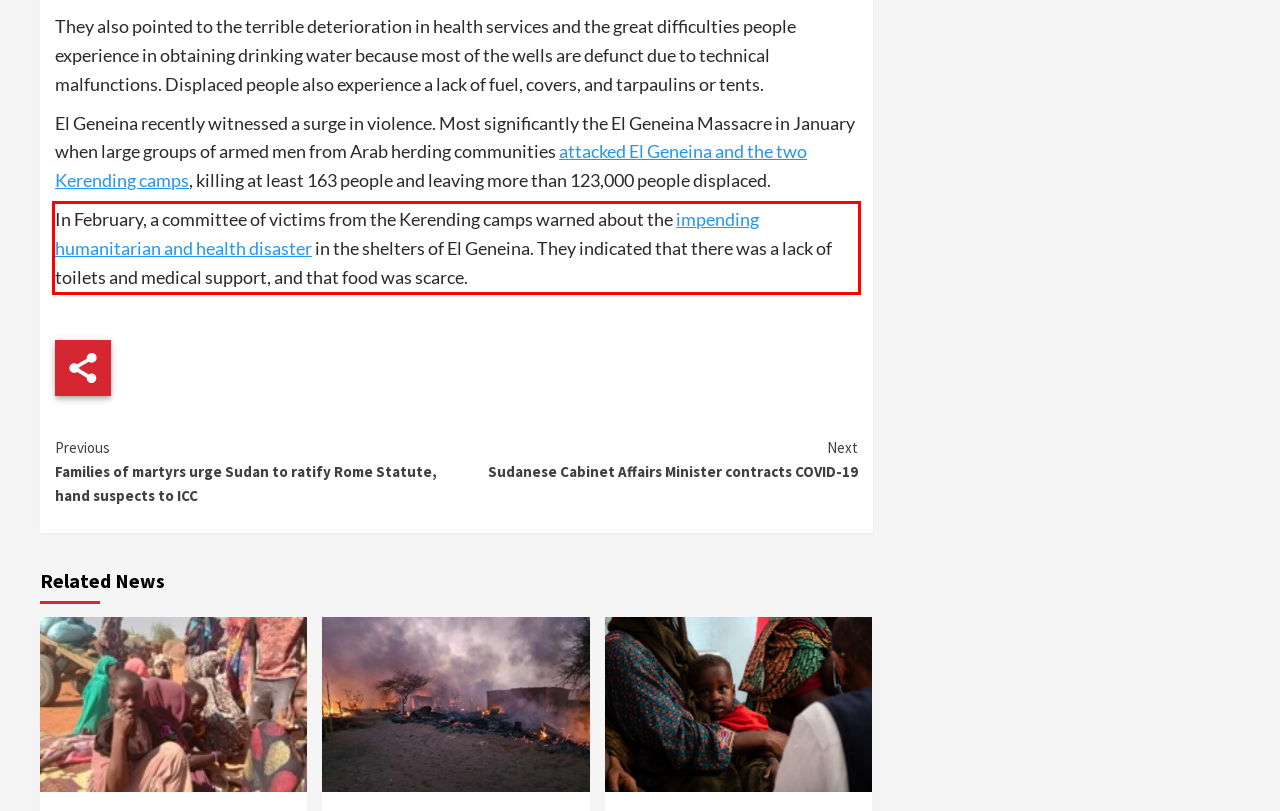Please look at the screenshot provided and find the red bounding box. Extract the text content contained within this bounding box.

In February, a committee of victims from the Kerending camps warned about the impending humanitarian and health disaster in the shelters of El Geneina. They indicated that there was a lack of toilets and medical support, and that food was scarce.